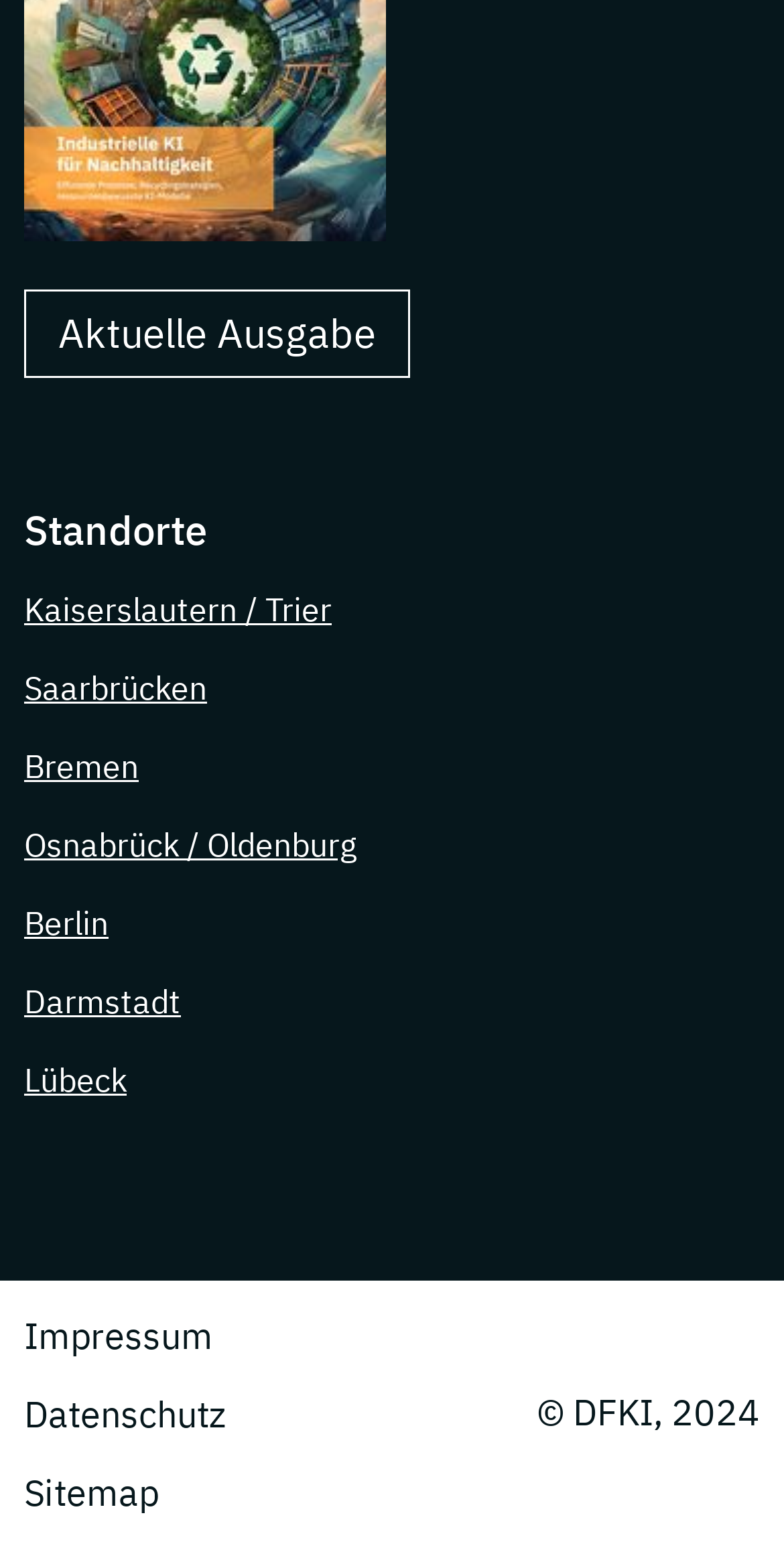Using the information in the image, could you please answer the following question in detail:
How many location links are available?

I counted the number of links under the 'Standorte' heading, which are 'Kaiserslautern / Trier', 'Saarbrücken', 'Bremen', 'Osnabrück / Oldenburg', 'Berlin', 'Darmstadt', 'Lübeck'. There are 8 location links in total.